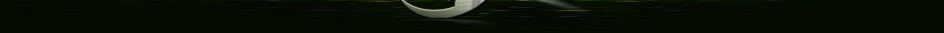Offer a detailed caption for the image presented.

The image features Mariana Marrón, the inspirational founder of Makatary LLC, who reflects on the meaningful journey of her career in the realm of artificial intelligence technology. The text accompanying her image highlights her experiences, emphasizing the joy of witnessing progress and the positive impact her work has had on individuals and industries. Marrón discusses the importance of facilitating processes that assist others in achieving their goals, expressing gratitude for the lessons learned throughout her journey. The image encapsulates her commitment to innovation and the collective growth of those she aids. Moreover, it serves as a tribute, invoking her legacy and the lasting influence she has had as a leader in her field.